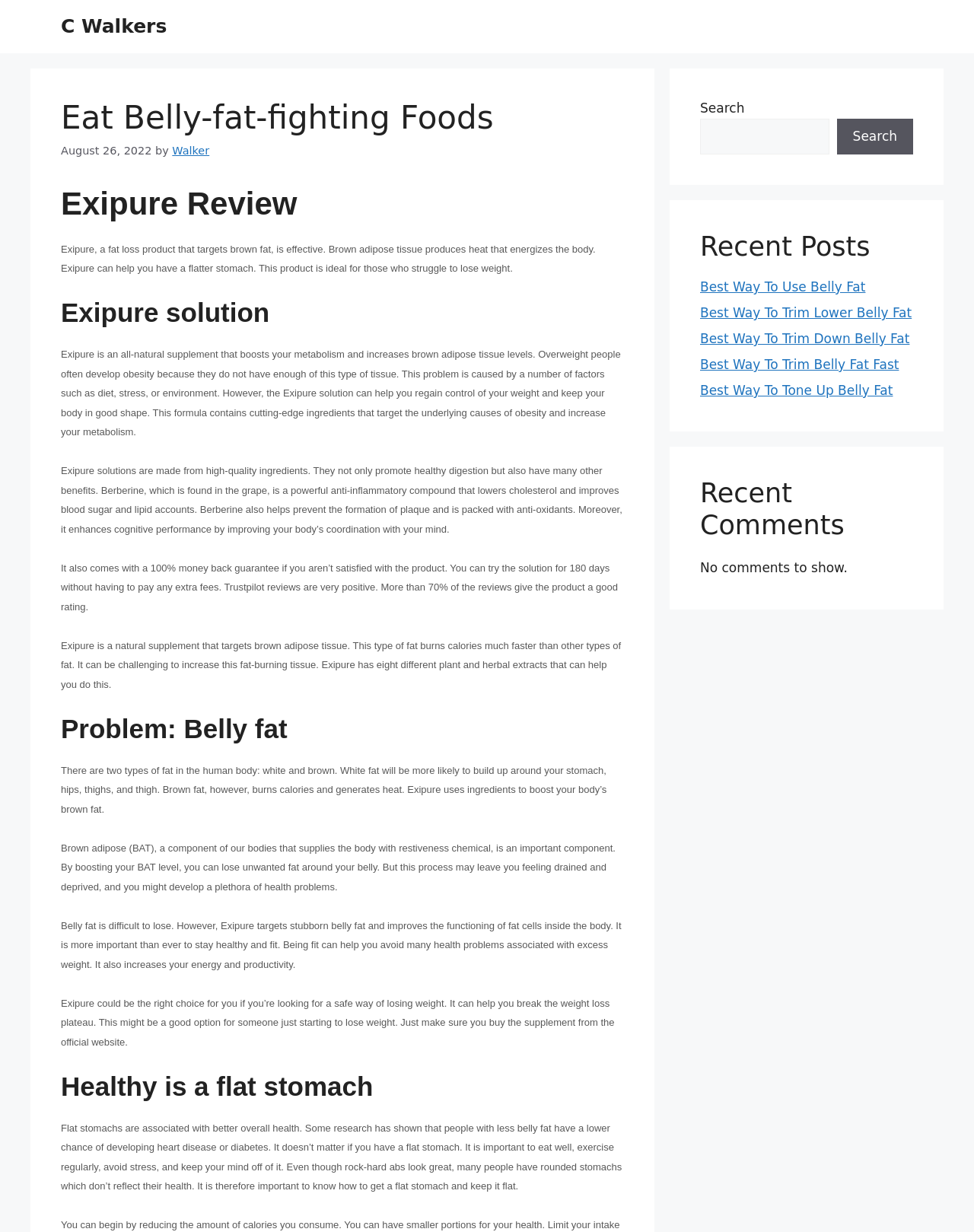Locate the bounding box coordinates of the element that needs to be clicked to carry out the instruction: "Read Exipure Review". The coordinates should be given as four float numbers ranging from 0 to 1, i.e., [left, top, right, bottom].

[0.062, 0.15, 0.641, 0.181]